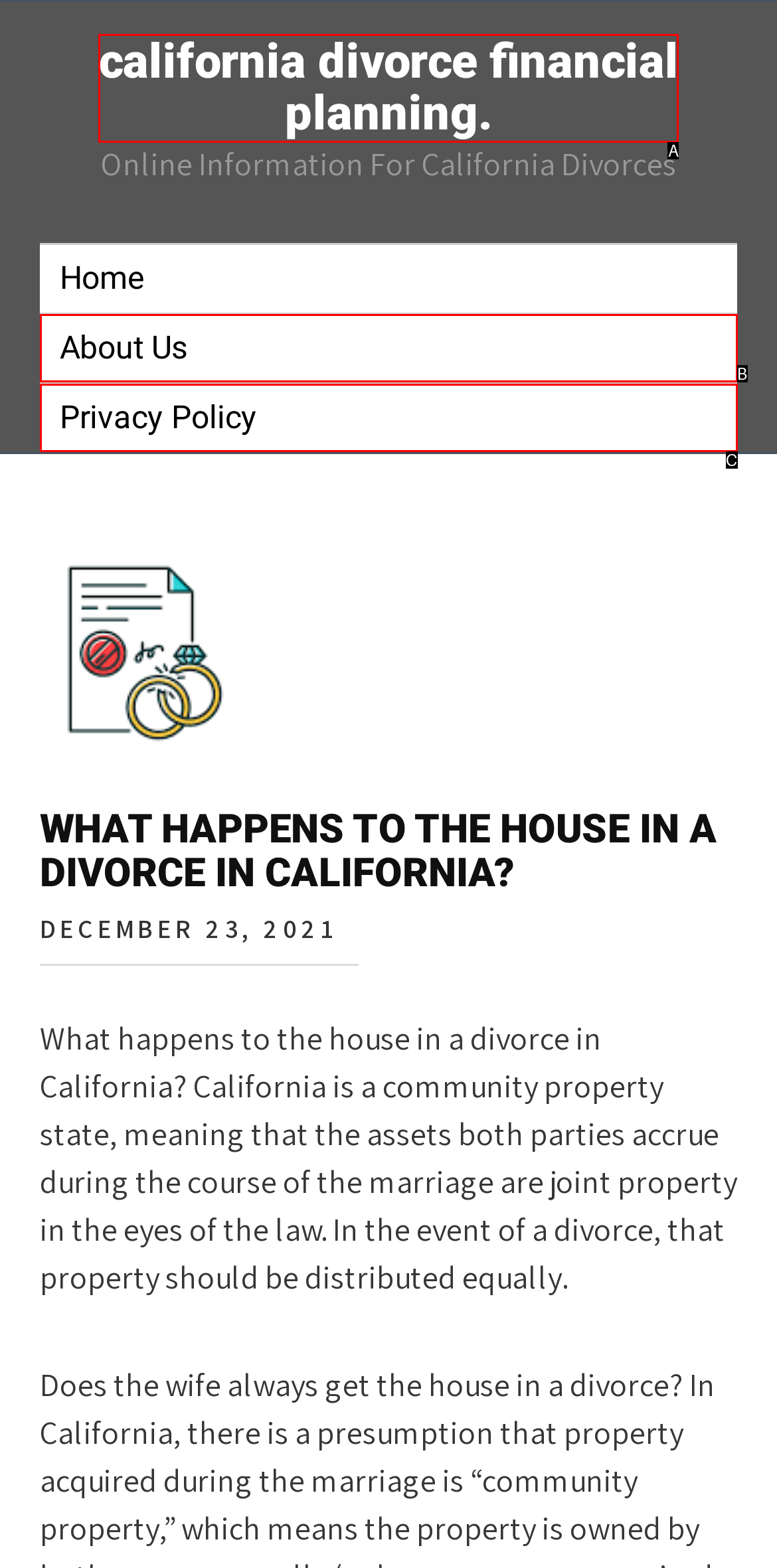Match the description to the correct option: Privacy Policy
Provide the letter of the matching option directly.

C